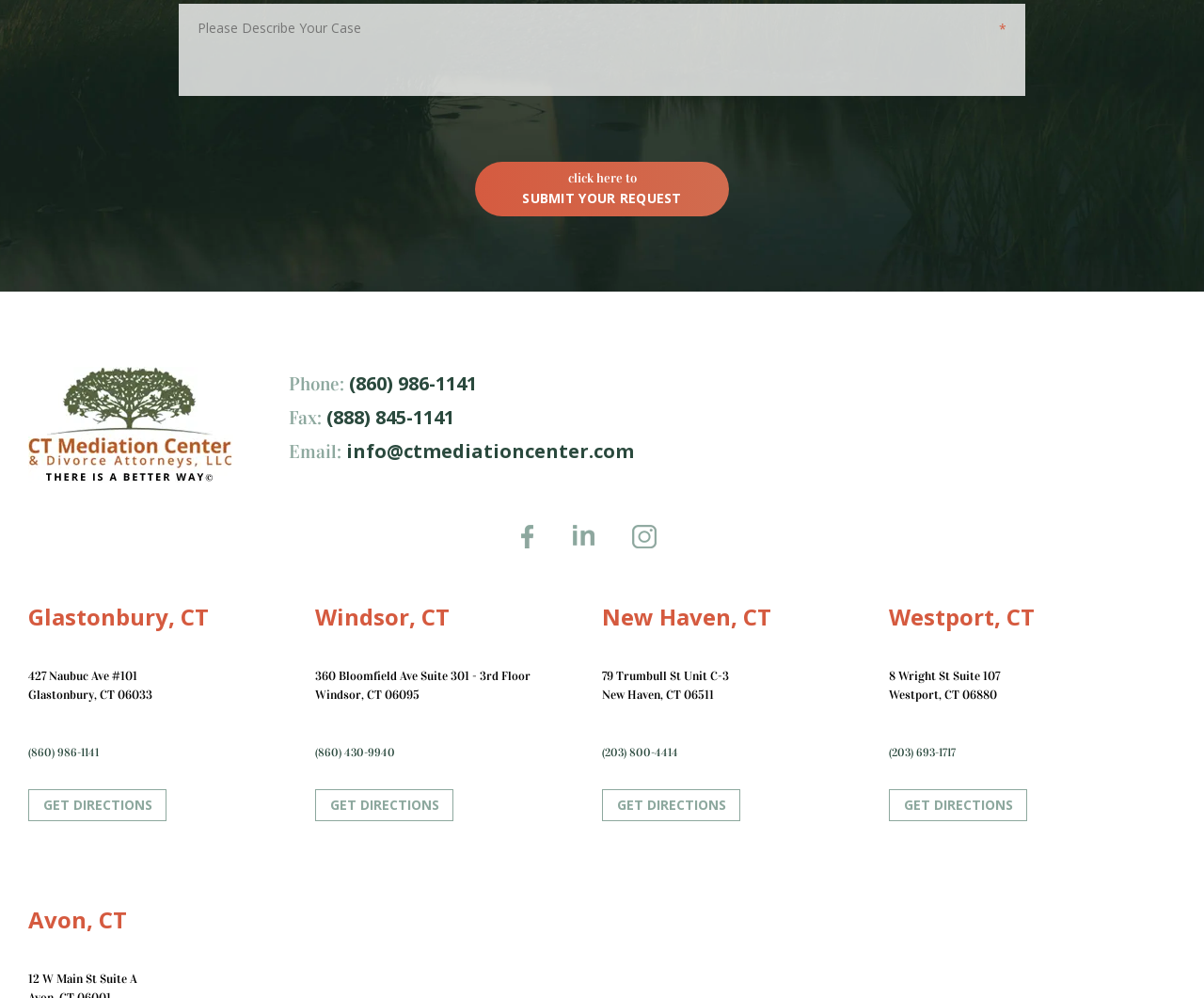Please find the bounding box coordinates of the element's region to be clicked to carry out this instruction: "send an email".

[0.284, 0.439, 0.527, 0.465]